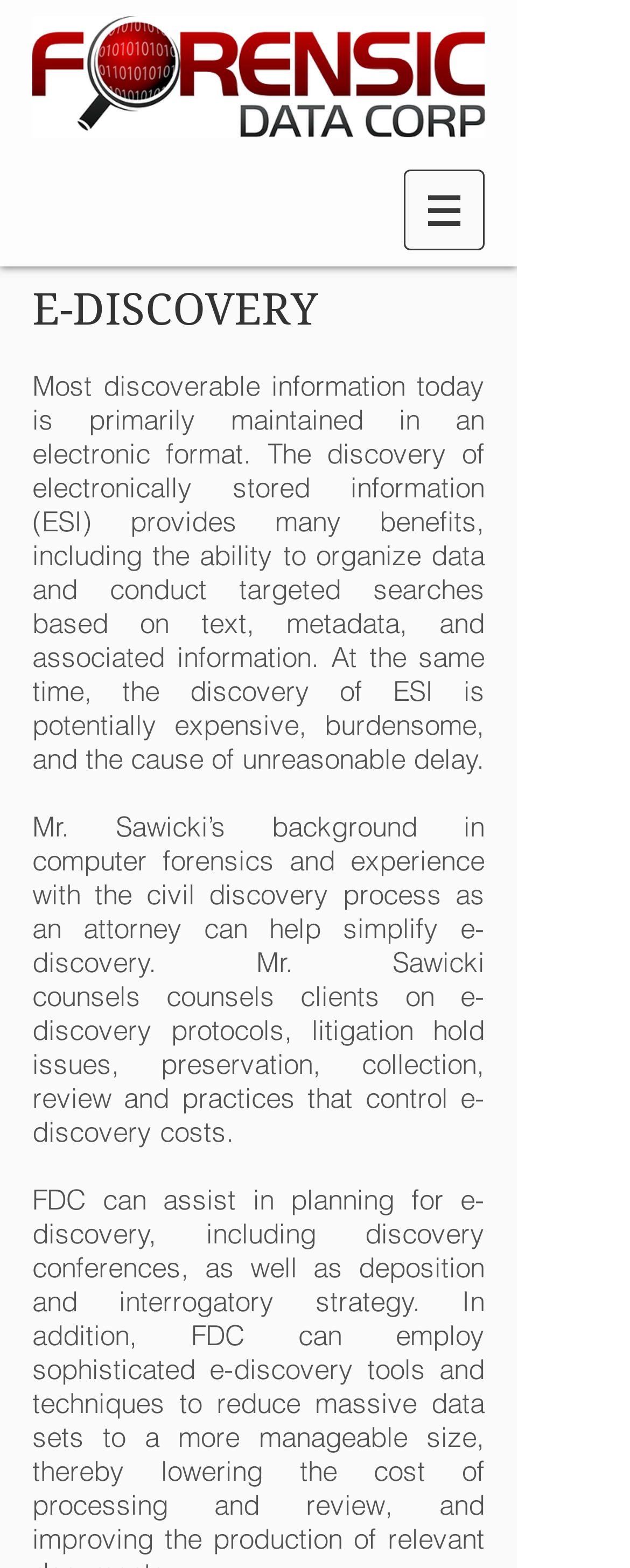Provide a brief response to the question below using one word or phrase:
What is the potential drawback of e-discovery?

Expensive and burdensome